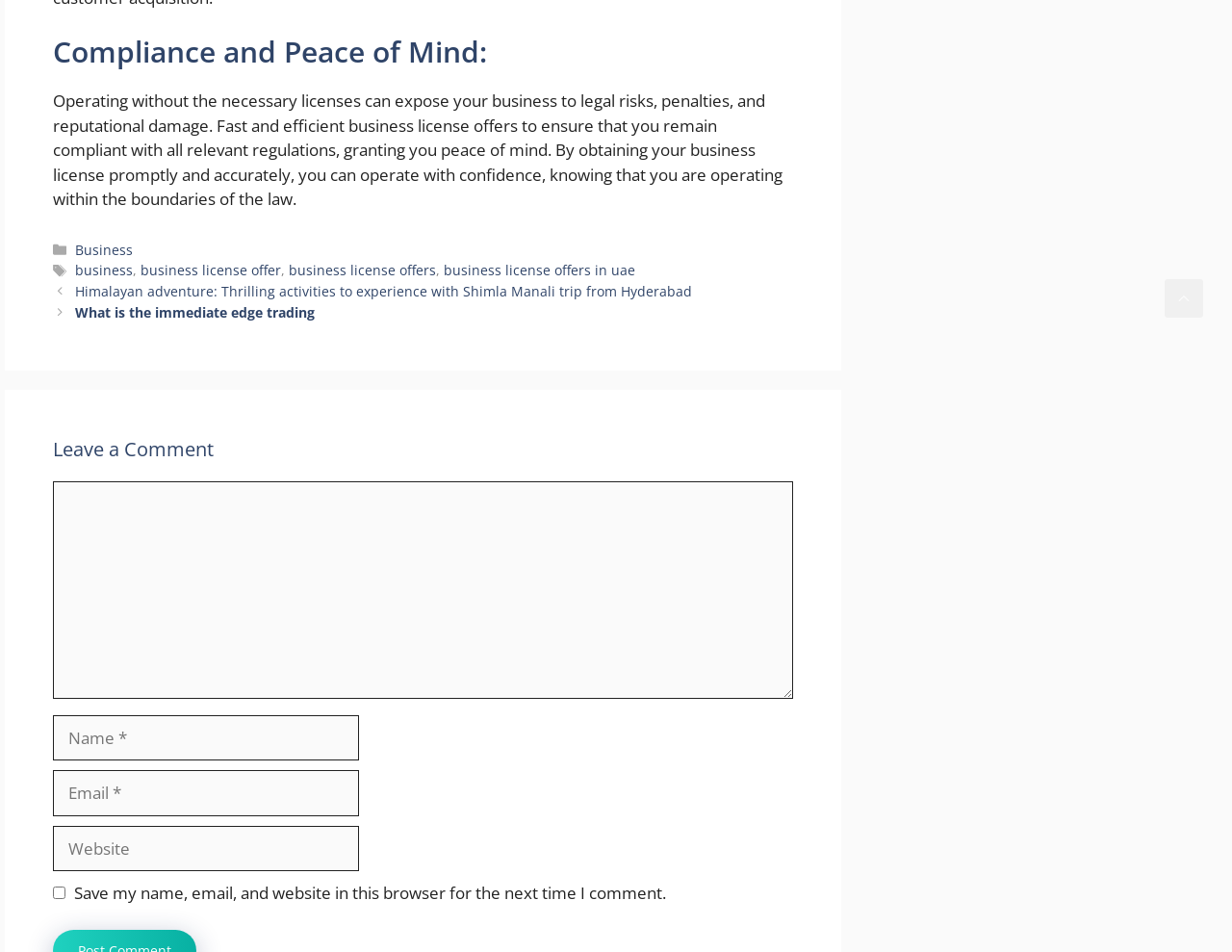Please identify the bounding box coordinates of the element's region that should be clicked to execute the following instruction: "Enter your name". The bounding box coordinates must be four float numbers between 0 and 1, i.e., [left, top, right, bottom].

[0.043, 0.751, 0.291, 0.799]